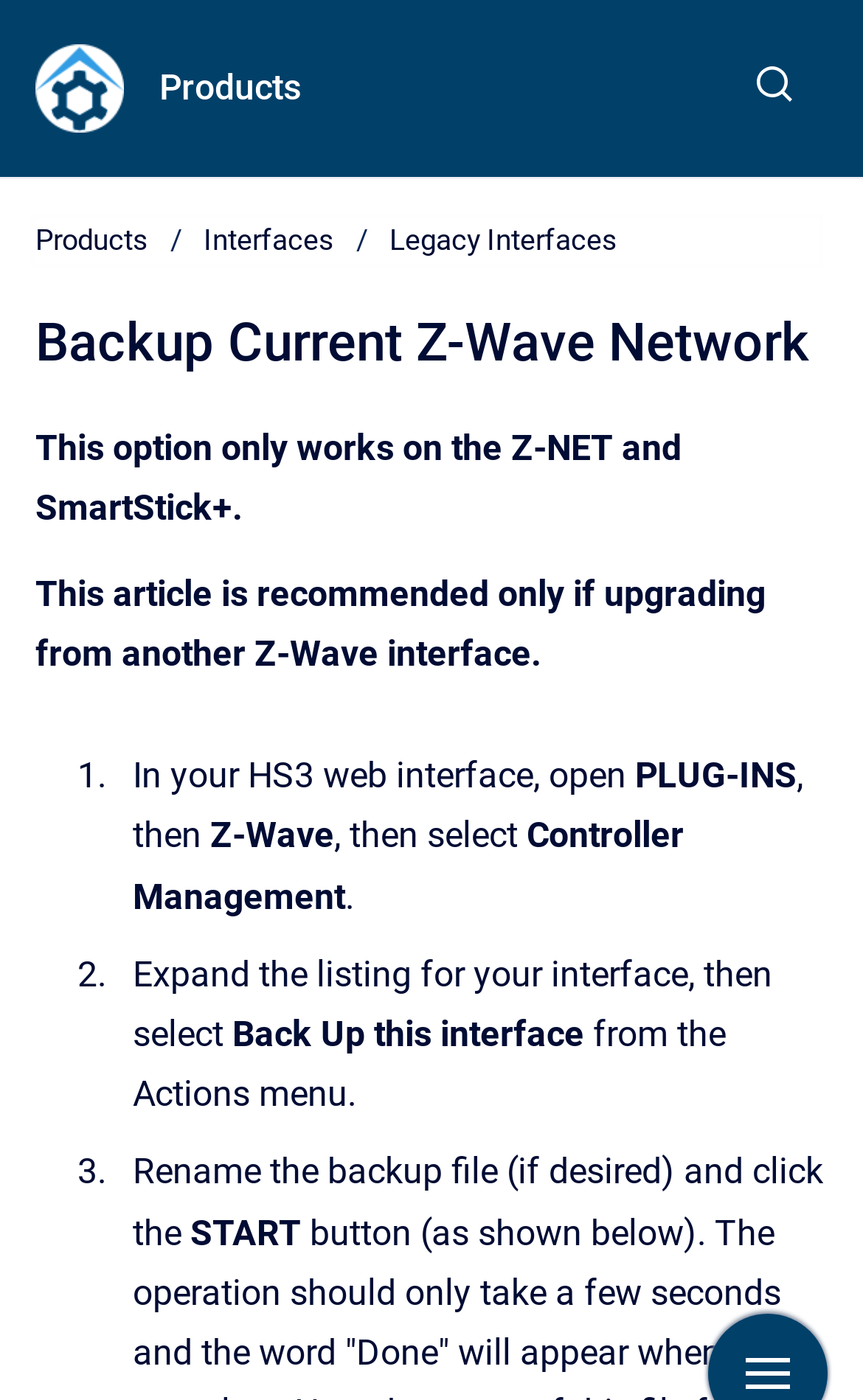What is the next step after renaming the backup file?
Using the picture, provide a one-word or short phrase answer.

Click the START button